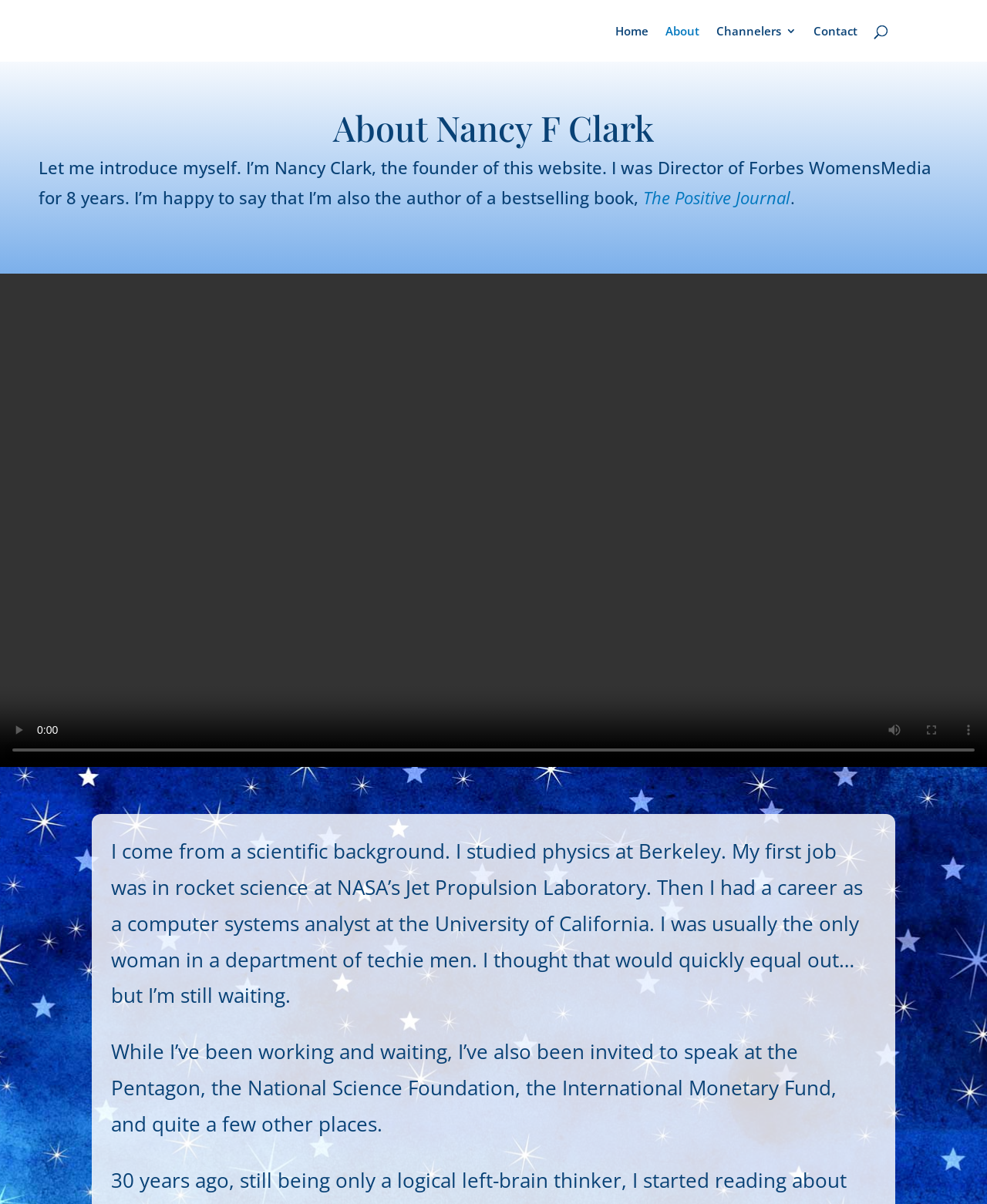What is the title or heading displayed on the webpage?

About Nancy F Clark